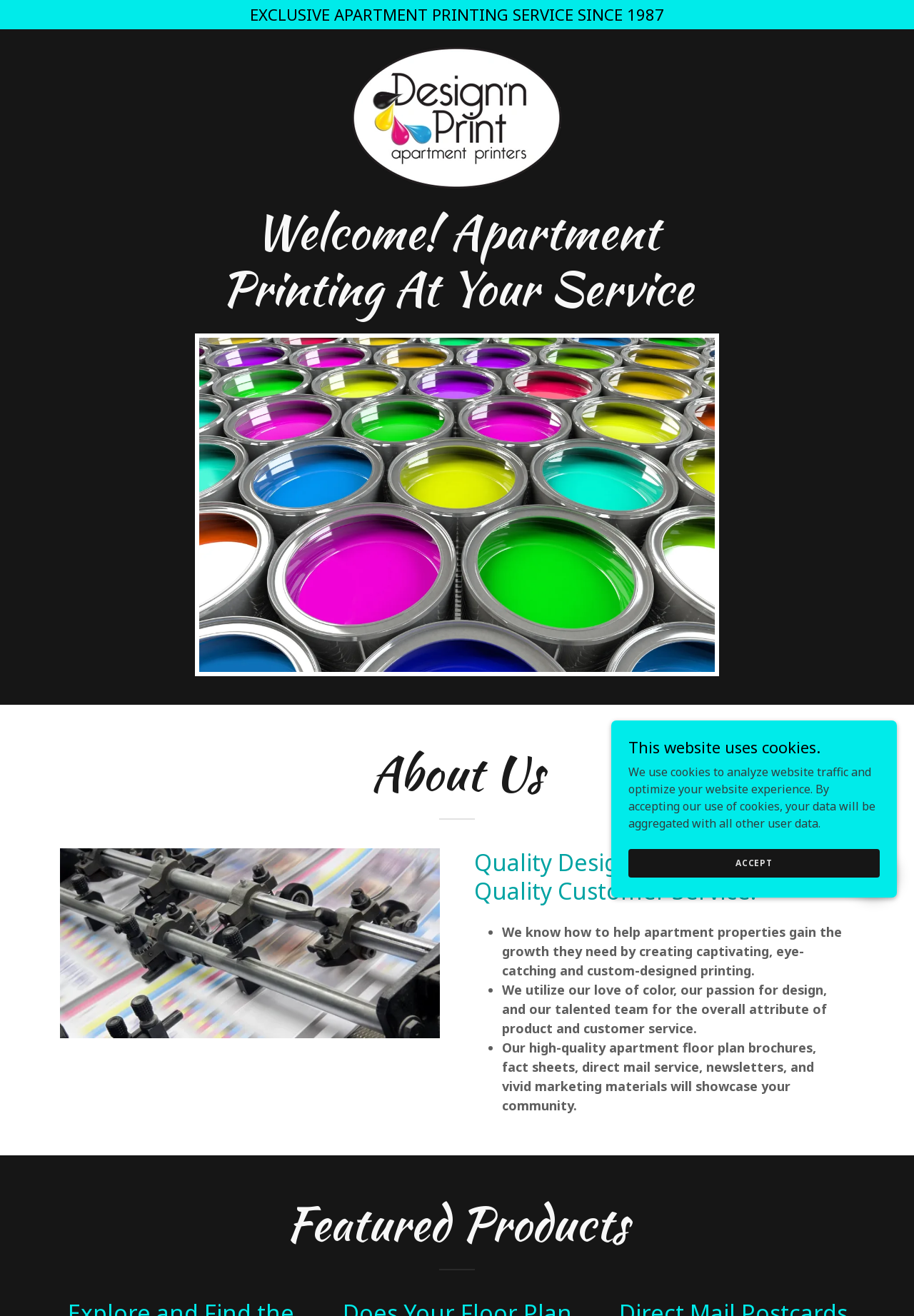Elaborate on the information and visuals displayed on the webpage.

The webpage is about Design N Print, a company that provides printing services to apartment communities. At the top of the page, there is a large heading that reads "EXCLUSIVE APARTMENT PRINTING SERVICE SINCE 1987". Below this heading, there is a link to the company's name, "Design N Print", which has a popup menu. To the right of the link, there is an image with the company's logo.

Further down, there is a heading that welcomes visitors to the page, "Welcome! Apartment Printing At Your Service". Below this heading, there is a large image that takes up most of the width of the page.

On the left side of the page, there are several headings and sections. The first heading reads "About Us", followed by an image. Below this, there is another heading that reads "Quality Design. Quality Printing. Quality Customer Service." This is followed by a list of three bullet points, each describing the company's services and values.

On the lower left side of the page, there is a heading that reads "Featured Products". Below this, there is a heading that informs visitors that the website uses cookies, followed by a paragraph of text explaining the use of cookies. There is also a link to accept the use of cookies.

Throughout the page, there are a total of five images, including the company logo, and several headings and sections that describe the company's services and values.